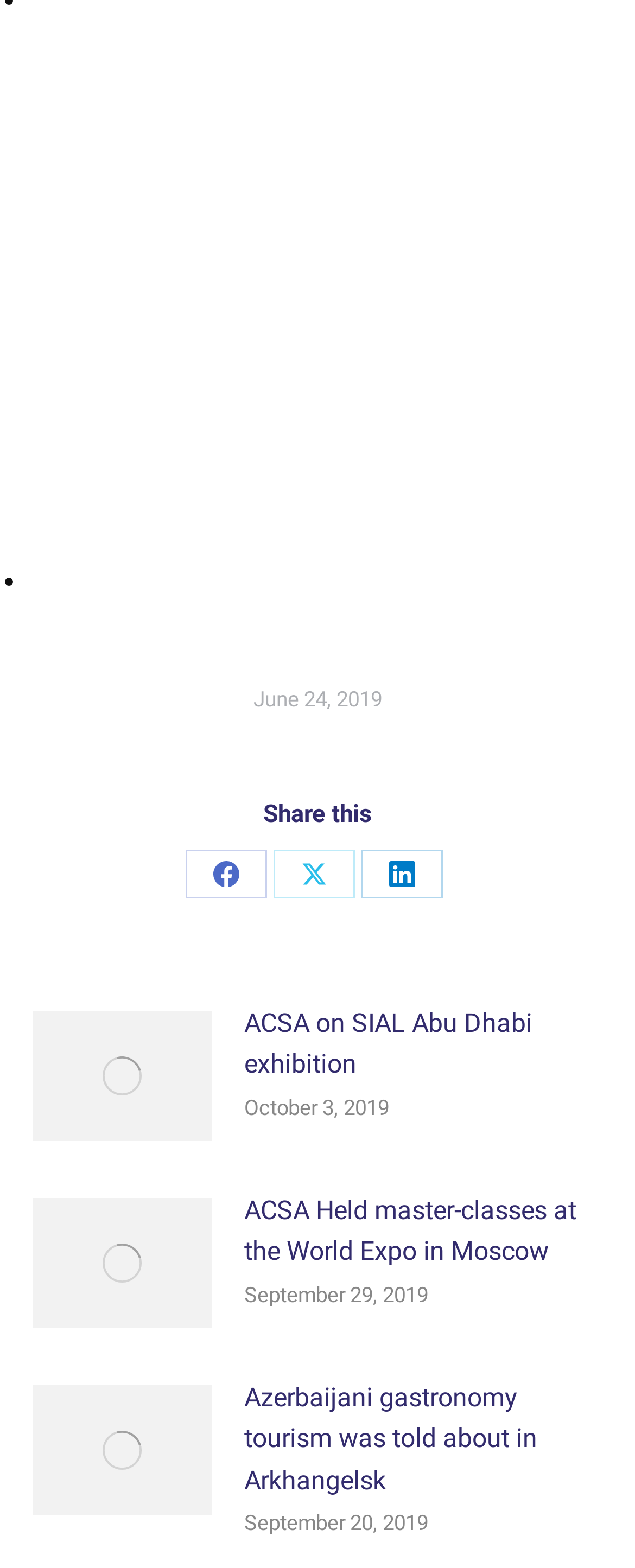What is the position of the 'Share this' text?
Provide an in-depth and detailed explanation in response to the question.

The 'Share this' text is a static text element located below the first article, with a bounding box coordinate of [0.414, 0.51, 0.586, 0.529].